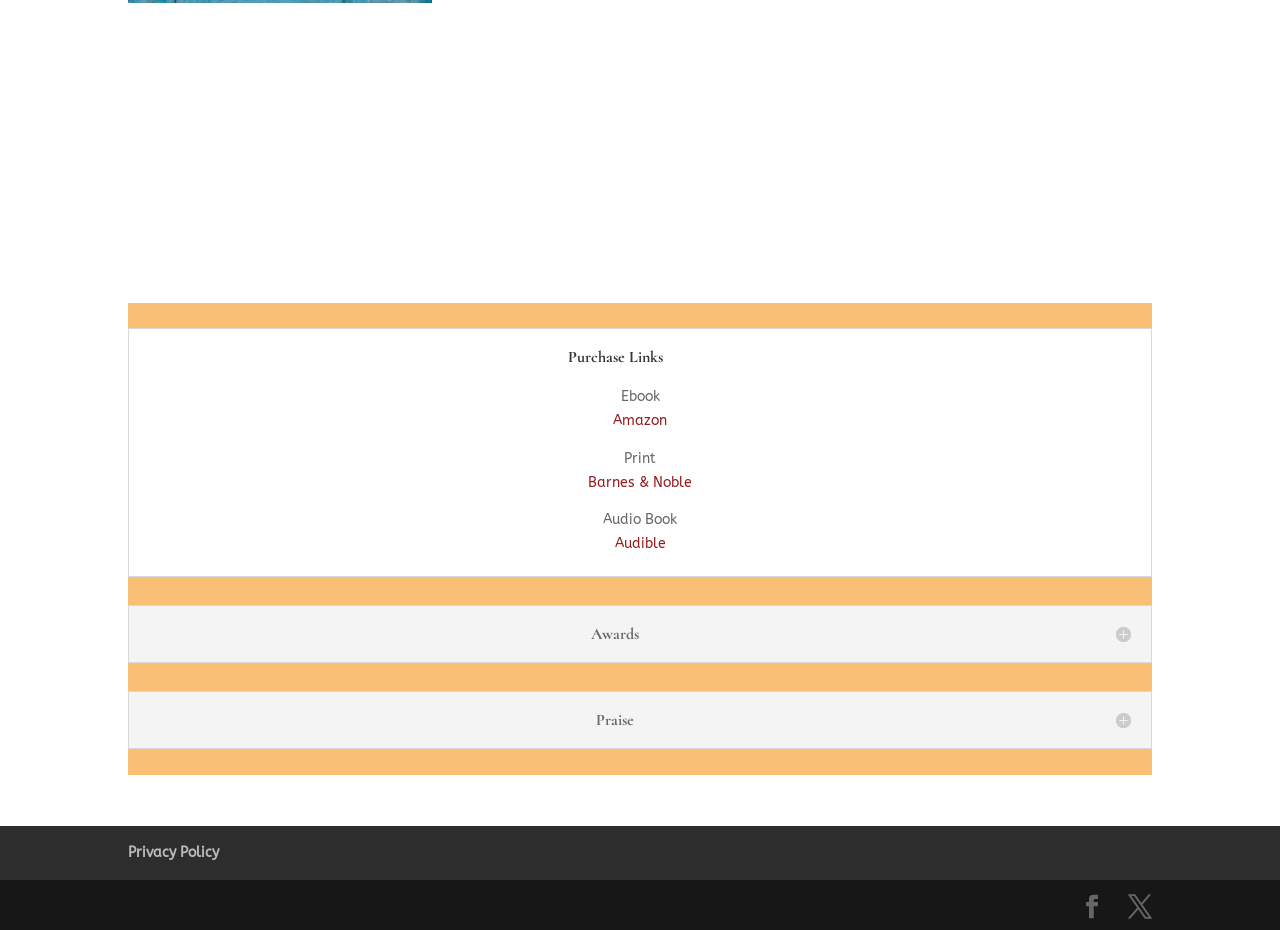Find the bounding box coordinates for the HTML element described as: "Barnes & Noble". The coordinates should consist of four float values between 0 and 1, i.e., [left, top, right, bottom].

[0.459, 0.509, 0.541, 0.528]